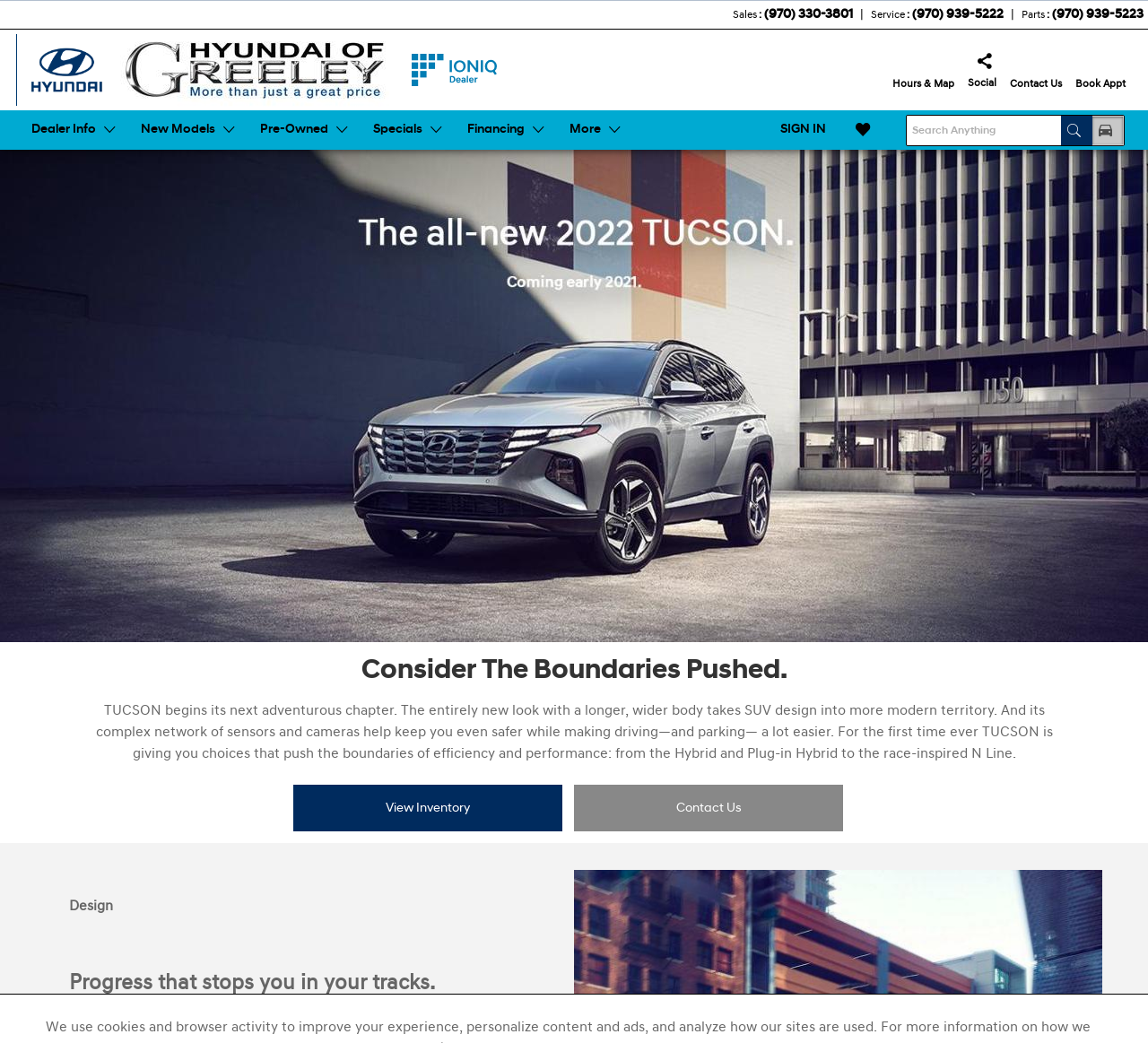What is the phone number for sales?
Based on the image, give a concise answer in the form of a single word or short phrase.

(970) 330-3801